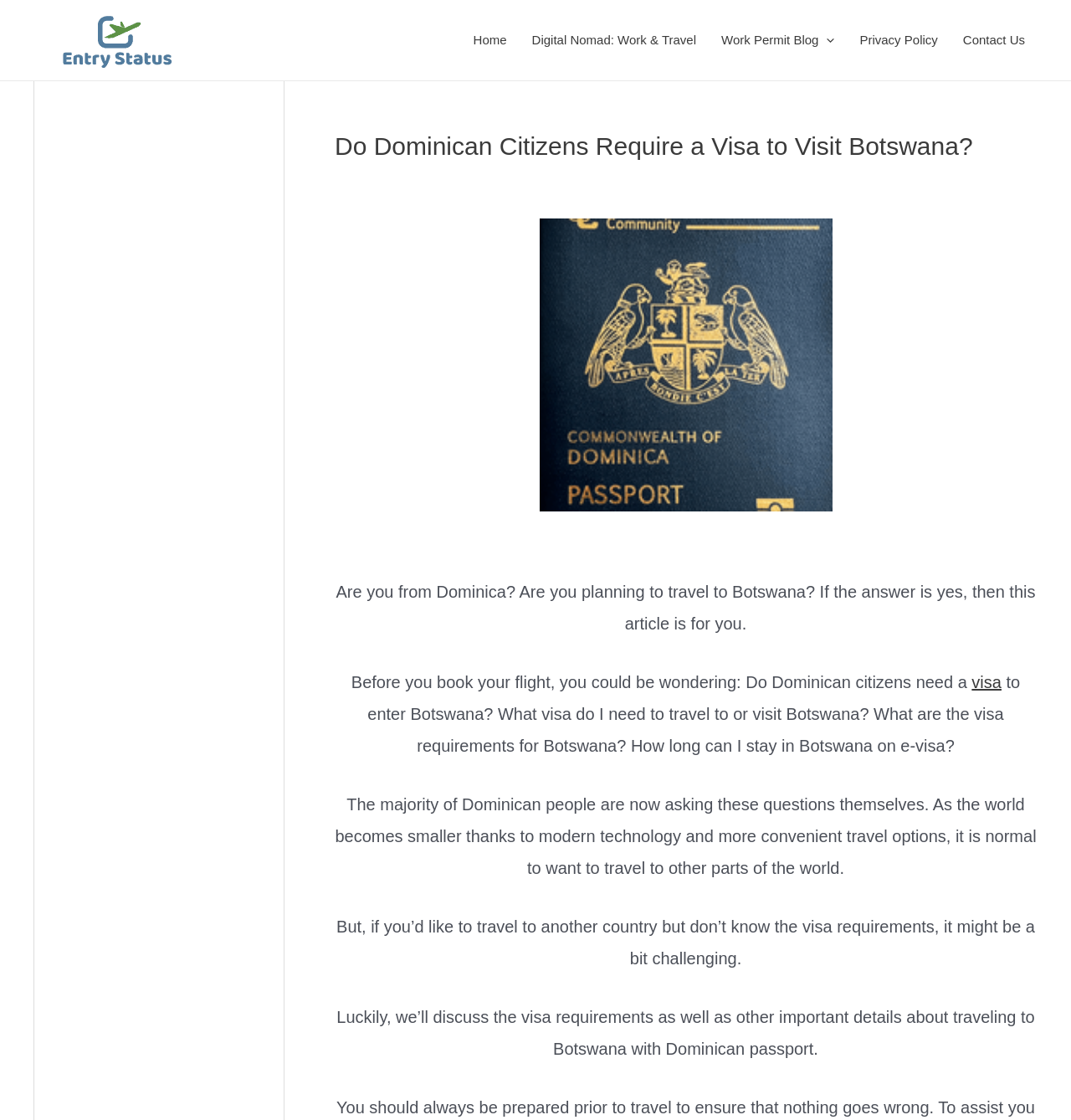What type of image is displayed on the webpage?
Please ensure your answer is as detailed and informative as possible.

The webpage displays an image of a Dominica passport, which is relevant to the topic of traveling and visa requirements.